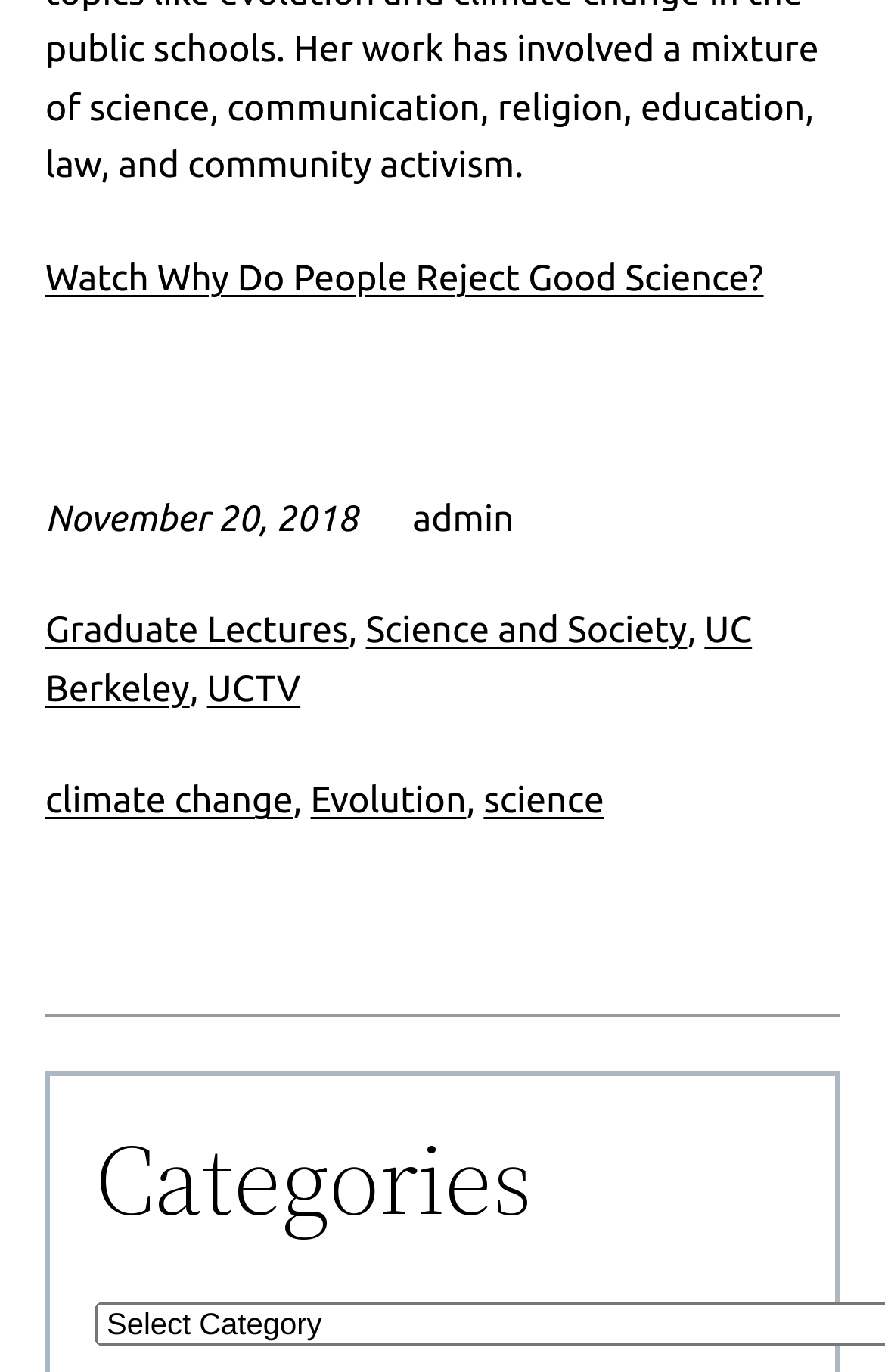Find the bounding box coordinates of the clickable area required to complete the following action: "Watch a video about why people reject good science".

[0.051, 0.188, 0.863, 0.218]